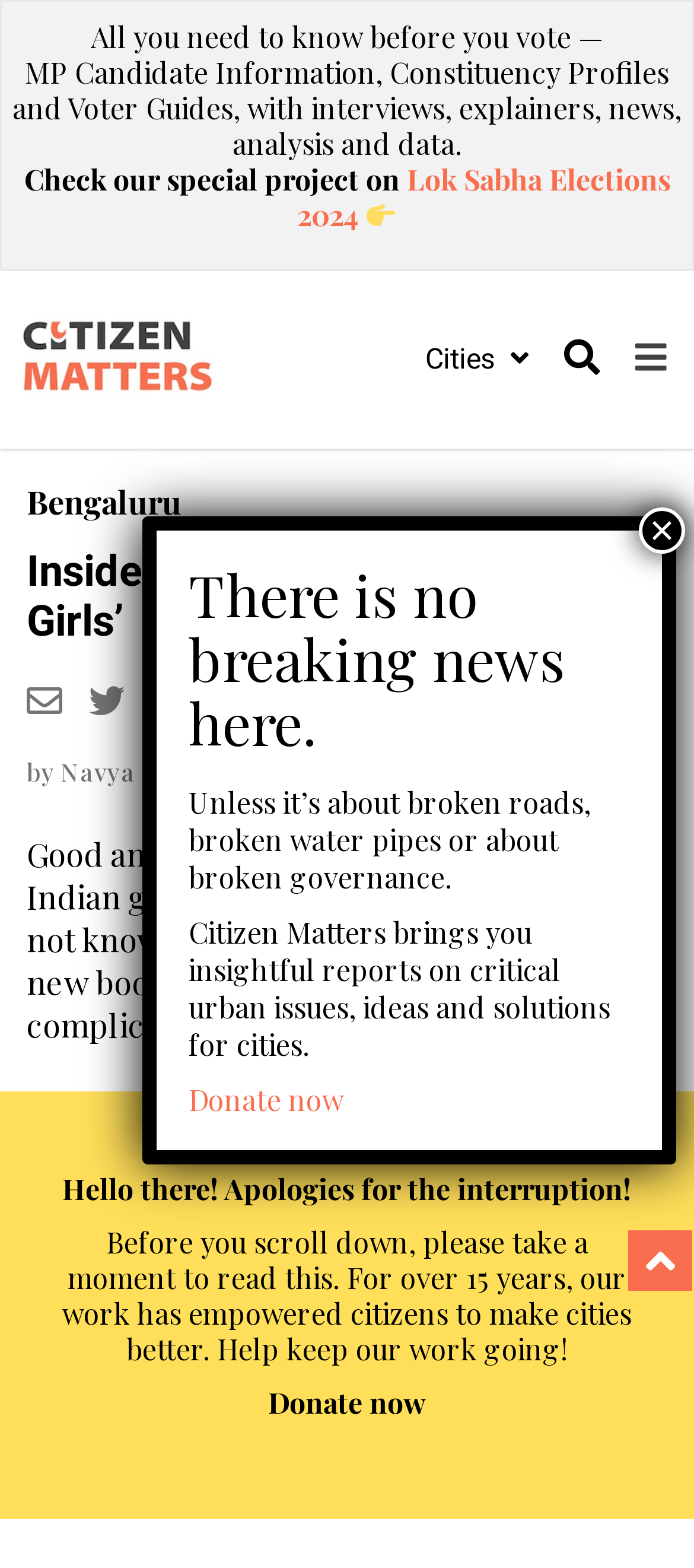From the element description: "title="Share on Facebook"", extract the bounding box coordinates of the UI element. The coordinates should be expressed as four float numbers between 0 and 1, in the order [left, top, right, bottom].

[0.303, 0.435, 0.336, 0.459]